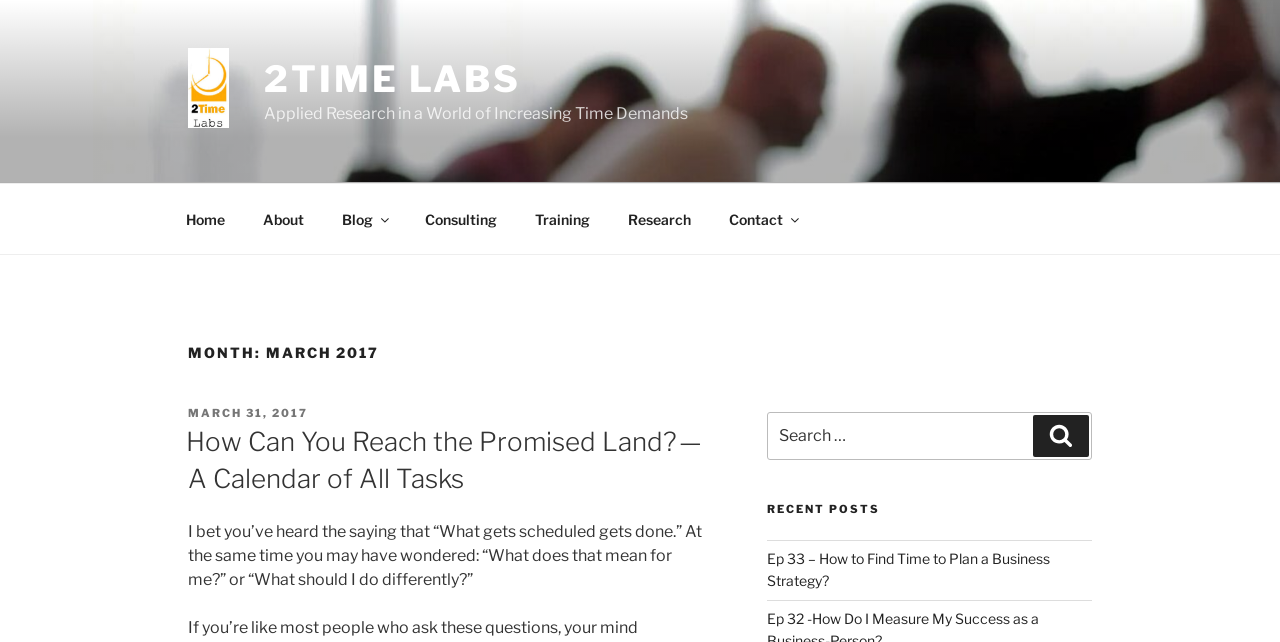What is the main topic of the webpage?
Refer to the image and provide a one-word or short phrase answer.

Time management